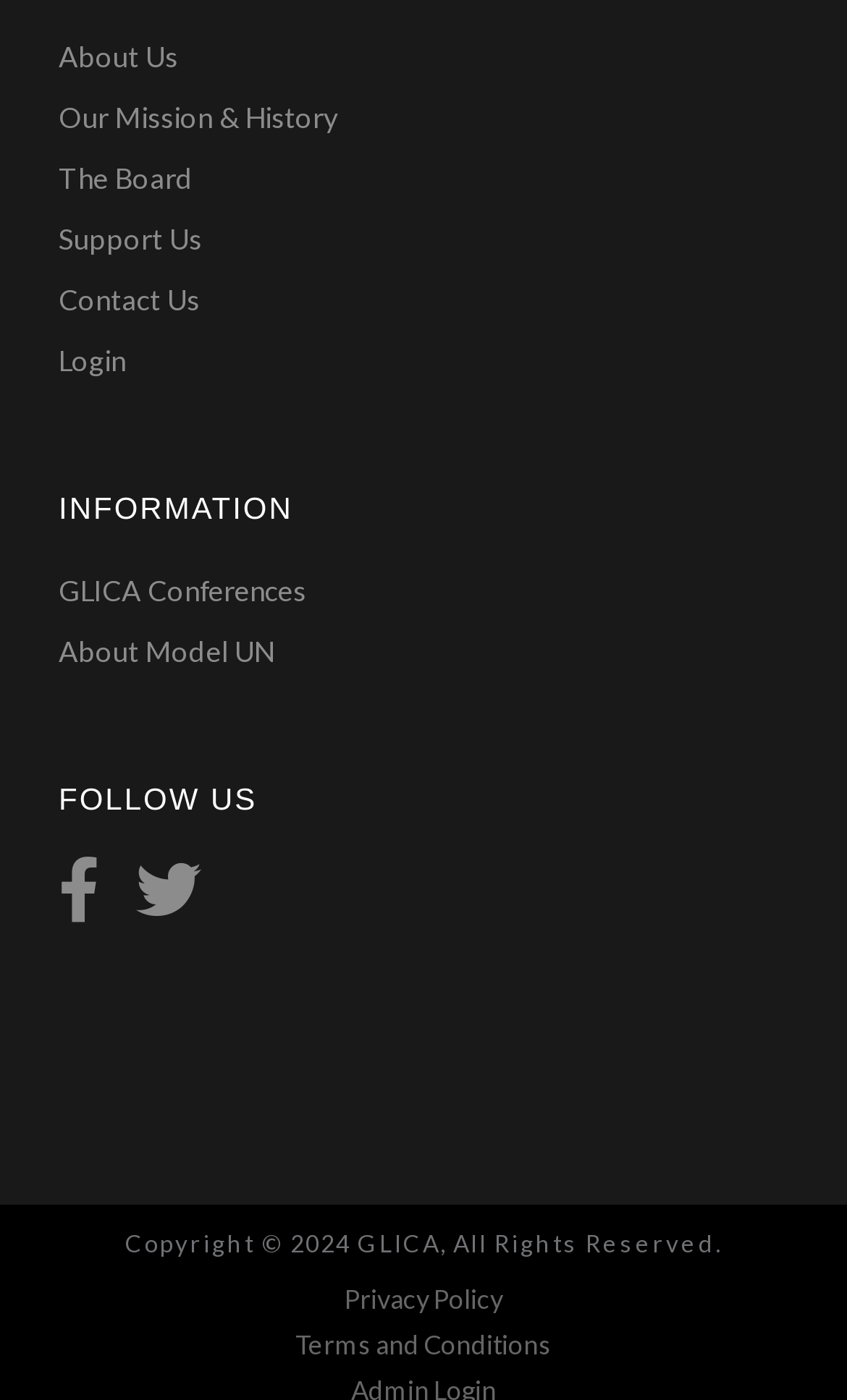Please answer the following question using a single word or phrase: 
How many sections are there in the main content area?

2